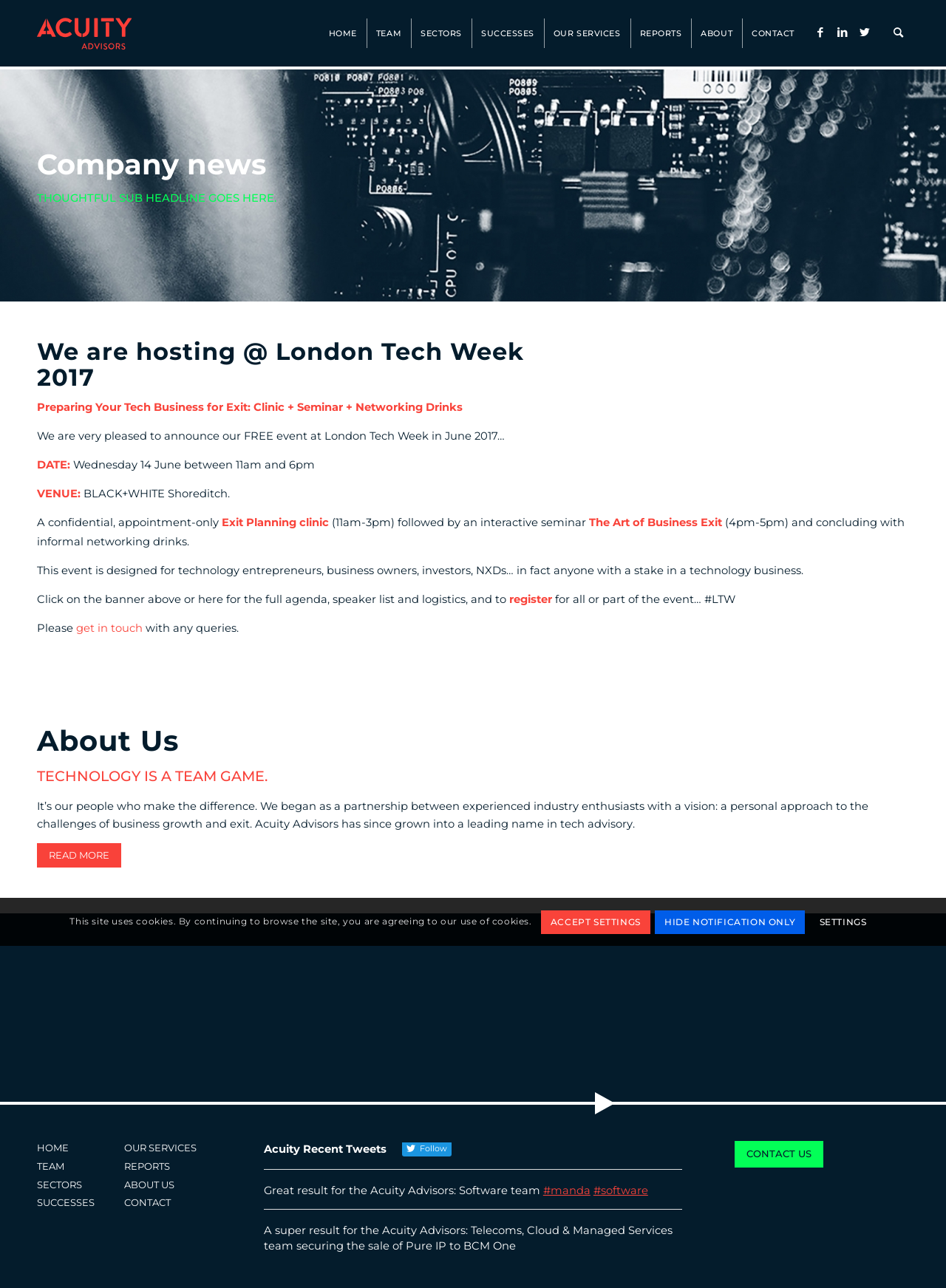Identify the bounding box of the UI element described as follows: "#software". Provide the coordinates as four float numbers in the range of 0 to 1 [left, top, right, bottom].

[0.627, 0.919, 0.685, 0.929]